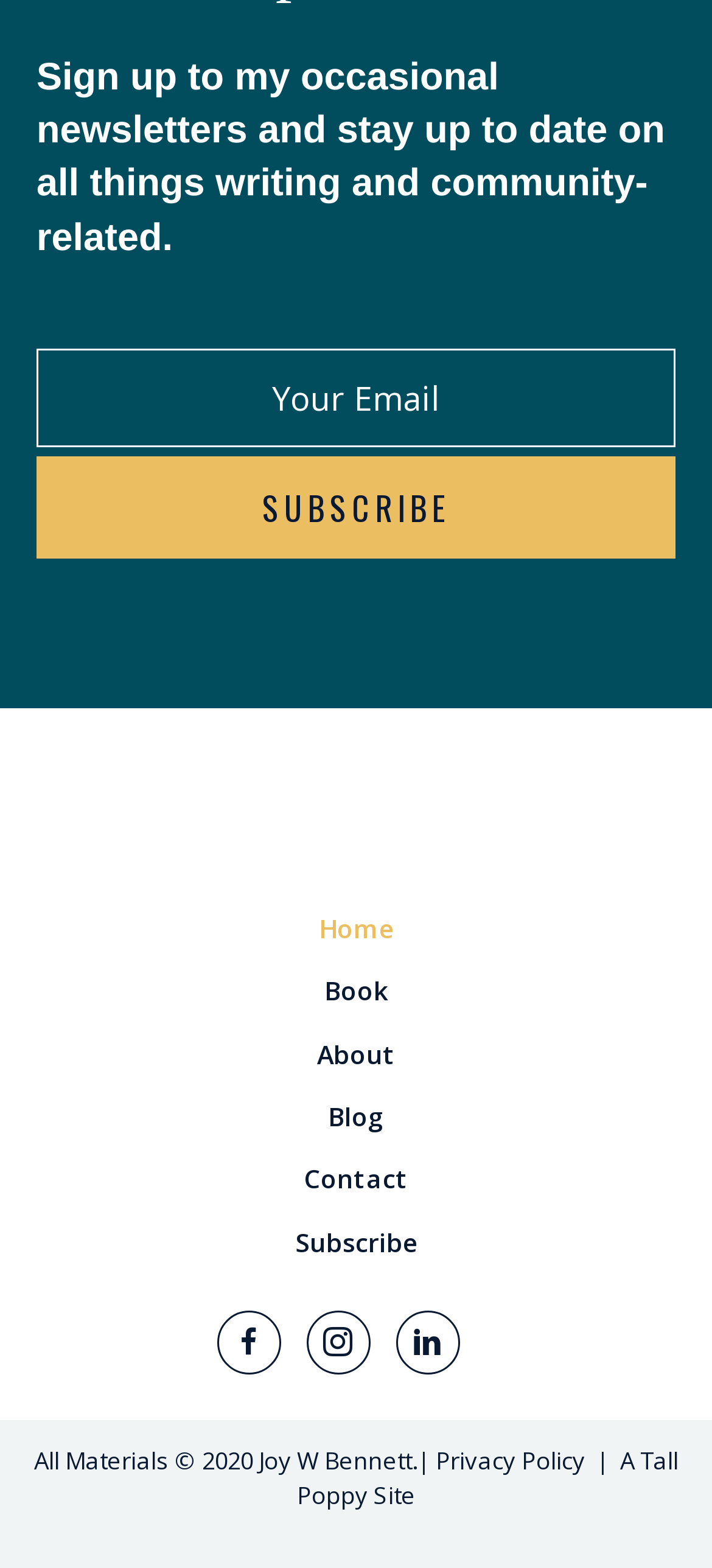Determine the bounding box coordinates of the element's region needed to click to follow the instruction: "View Privacy Policy". Provide these coordinates as four float numbers between 0 and 1, formatted as [left, top, right, bottom].

None